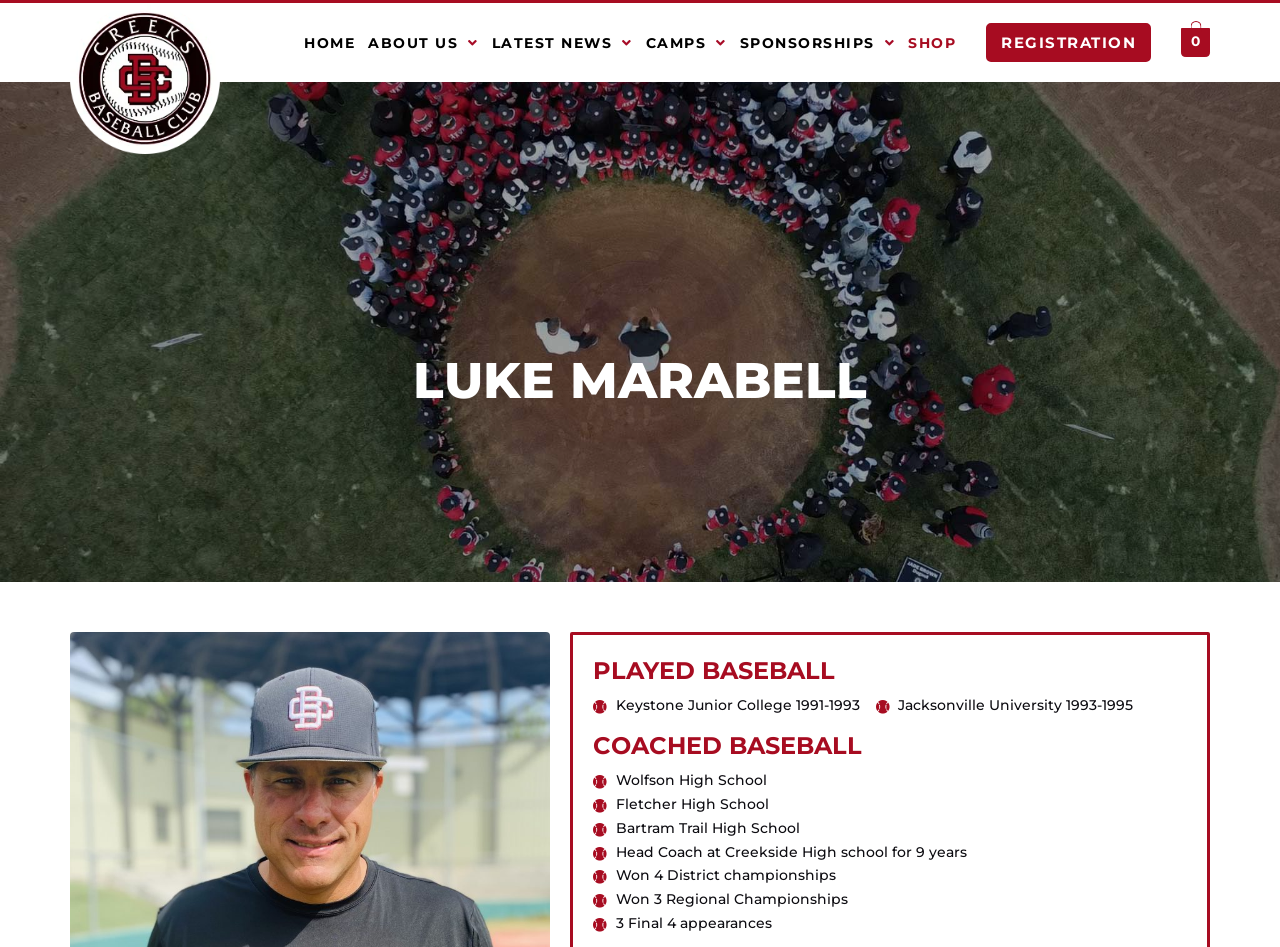Pinpoint the bounding box coordinates of the element you need to click to execute the following instruction: "go to home page". The bounding box should be represented by four float numbers between 0 and 1, in the format [left, top, right, bottom].

[0.238, 0.037, 0.277, 0.052]